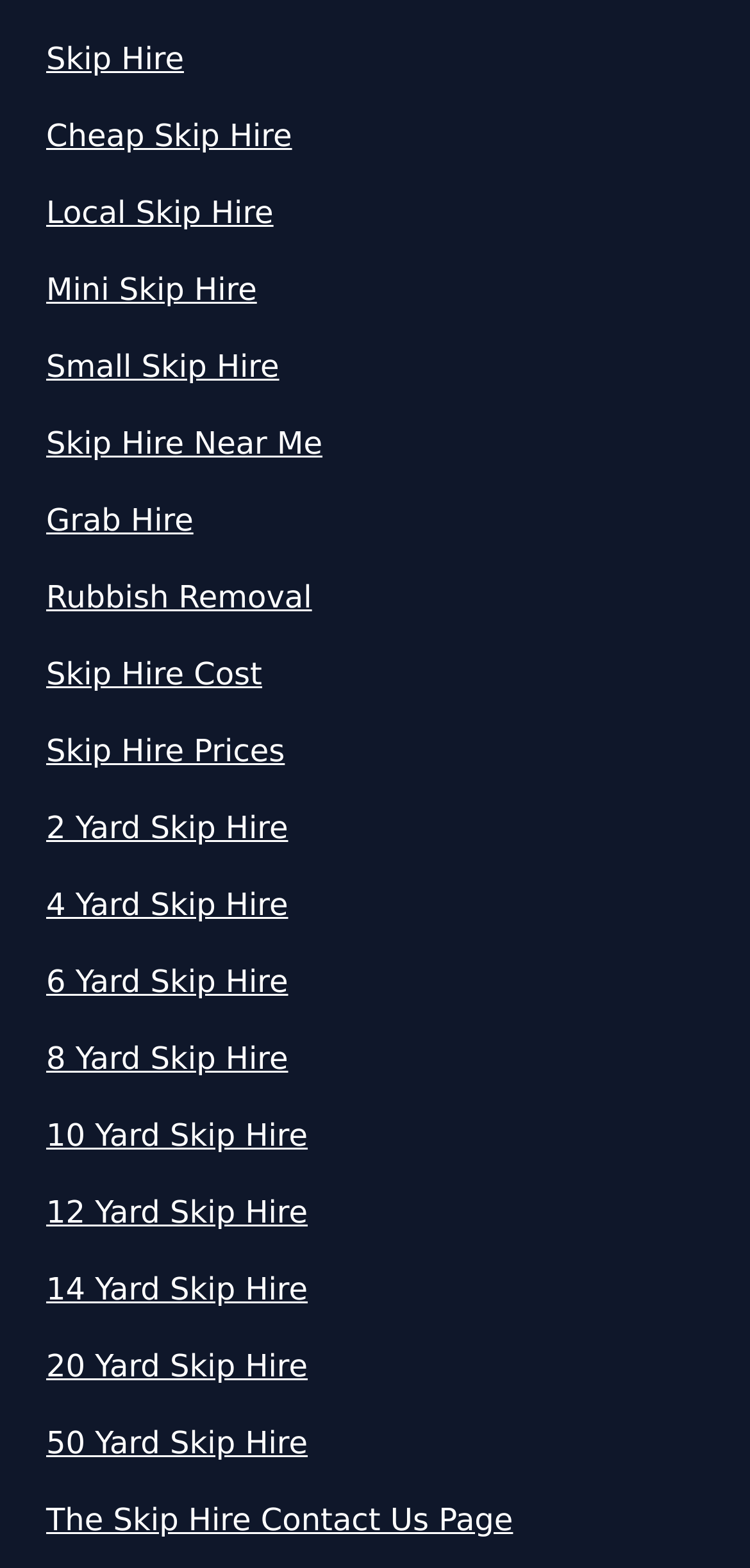Please predict the bounding box coordinates (top-left x, top-left y, bottom-right x, bottom-right y) for the UI element in the screenshot that fits the description: 8 Yard Skip Hire

[0.062, 0.661, 0.938, 0.69]